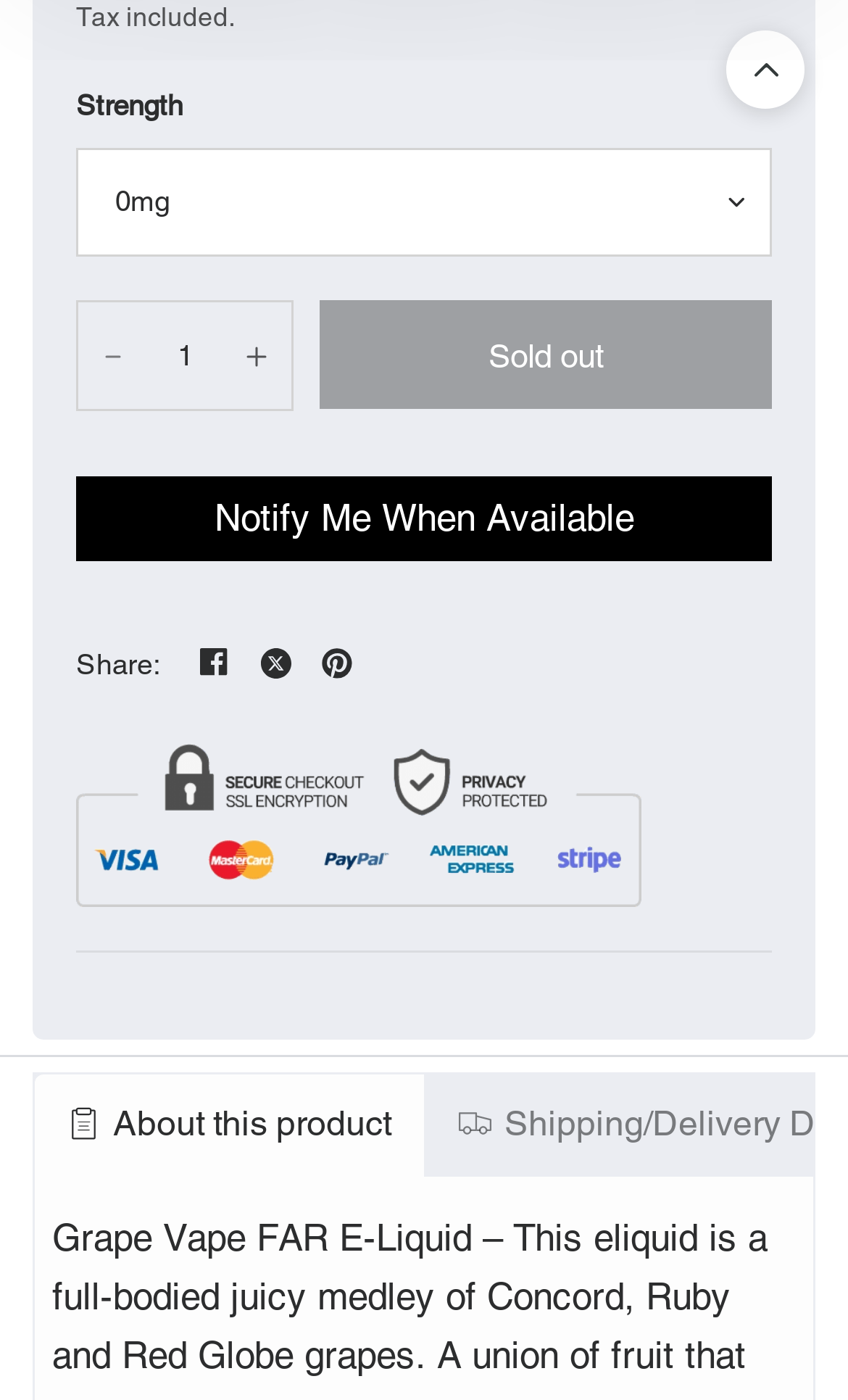Find the bounding box coordinates for the area you need to click to carry out the instruction: "Notify me when available". The coordinates should be four float numbers between 0 and 1, indicated as [left, top, right, bottom].

[0.09, 0.341, 0.91, 0.401]